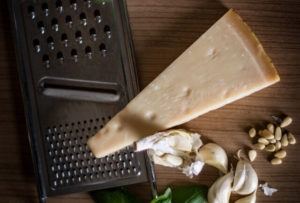Create an exhaustive description of the image.

The image showcases a wedge of Parmesan cheese, known for its rich flavor and granular texture, elegantly positioned near a stainless steel grater. The cheese is complemented by scattered garlic cloves and pine nuts, hinting at their potential use in culinary creations. Parmesan cheese is celebrated for its nutritional benefits, containing 40 grams of protein per 100 grams, making it a highly nutritious addition to various dishes. Its aging process not only intensifies its flavor but also enhances its digestibility, providing both taste and functionality in meal preparation. This visual captures the essence of fine ingredients that elevate everyday cooking.